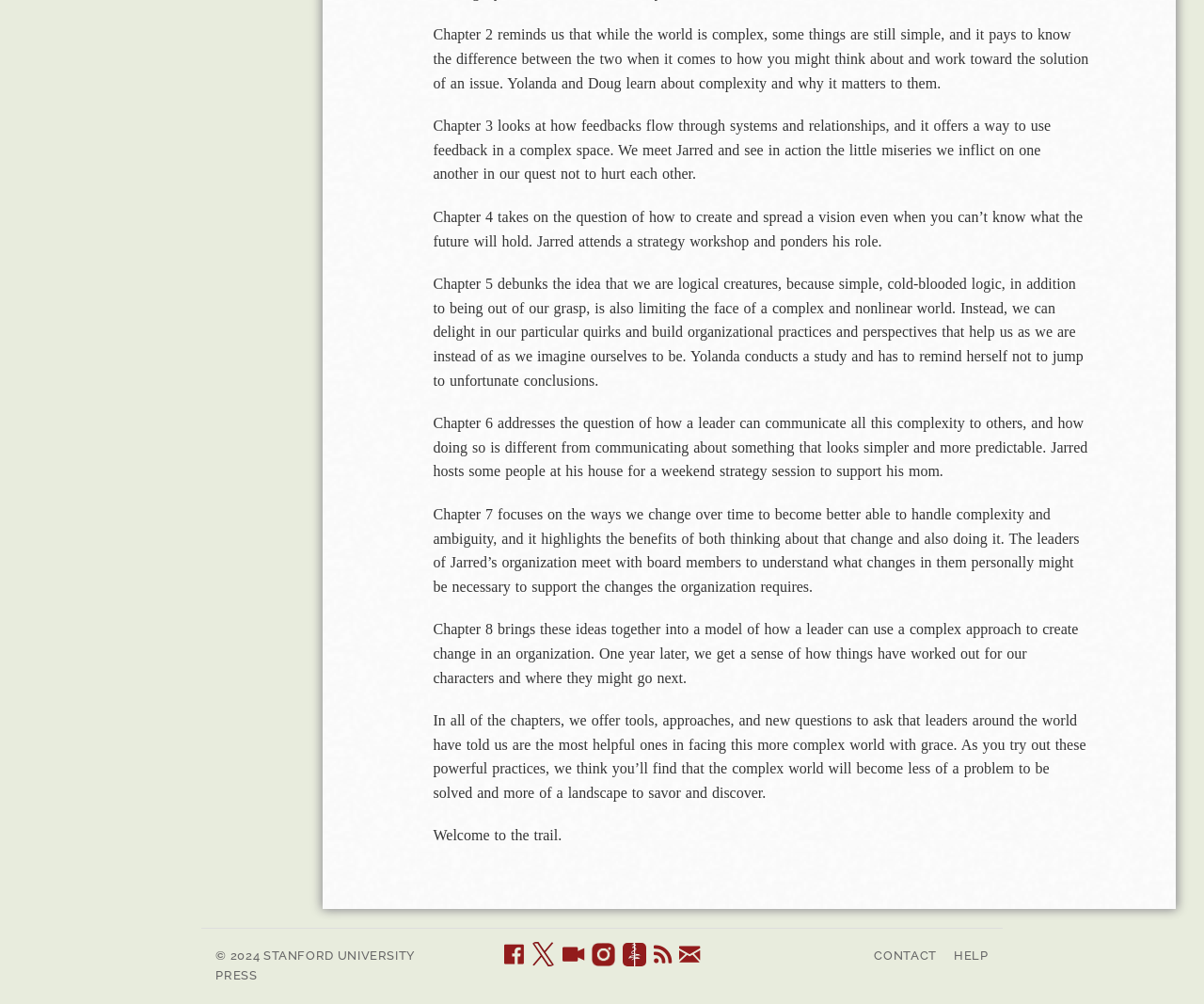Locate the bounding box coordinates of the clickable element to fulfill the following instruction: "Get help.". Provide the coordinates as four float numbers between 0 and 1 in the format [left, top, right, bottom].

[0.792, 0.945, 0.821, 0.959]